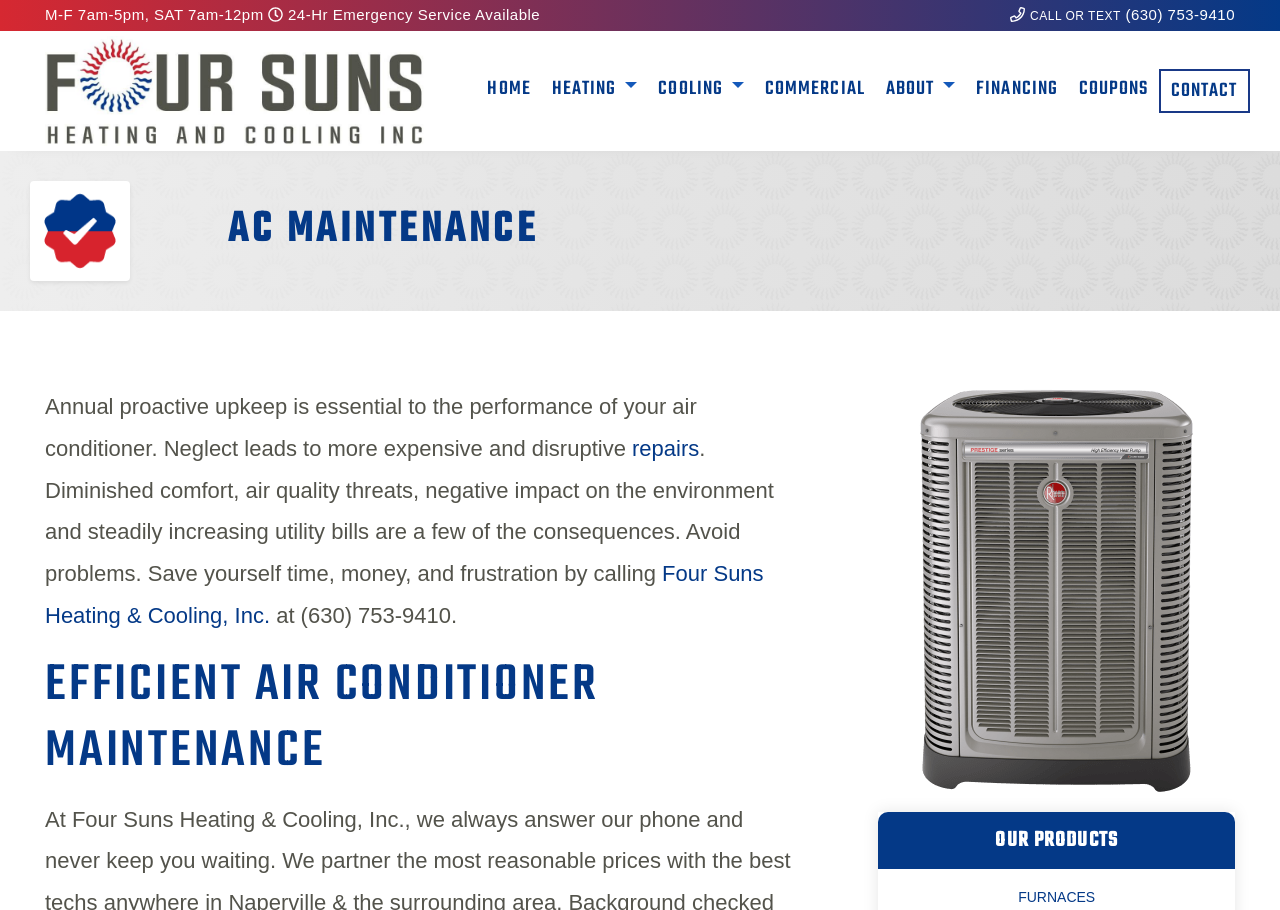Can you determine the bounding box coordinates of the area that needs to be clicked to fulfill the following instruction: "Learn more about AC MAINTENANCE"?

[0.178, 0.218, 0.421, 0.288]